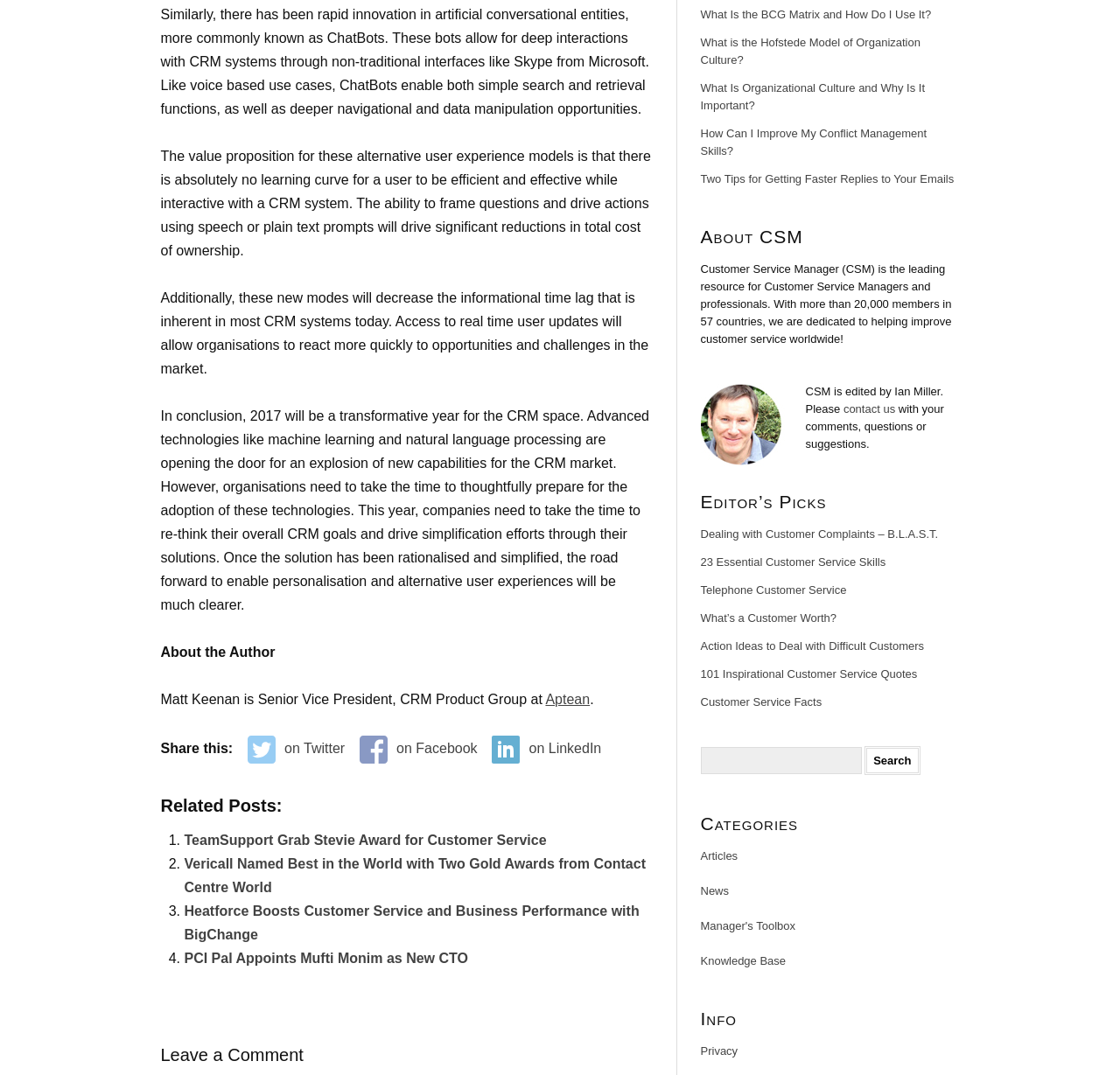From the given element description: "101 Inspirational Customer Service Quotes", find the bounding box for the UI element. Provide the coordinates as four float numbers between 0 and 1, in the order [left, top, right, bottom].

[0.625, 0.62, 0.819, 0.633]